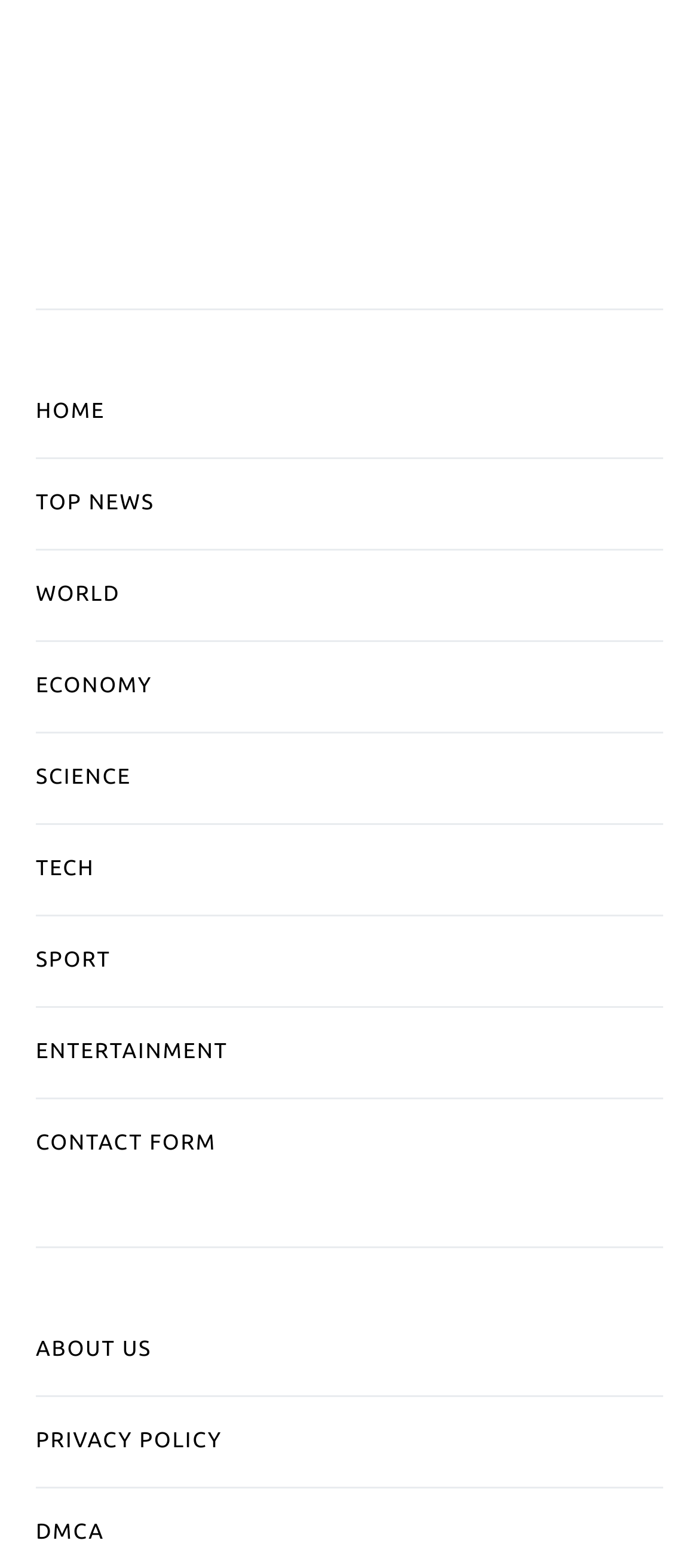Please identify the bounding box coordinates of the region to click in order to complete the task: "go to home page". The coordinates must be four float numbers between 0 and 1, specified as [left, top, right, bottom].

[0.051, 0.235, 0.949, 0.292]